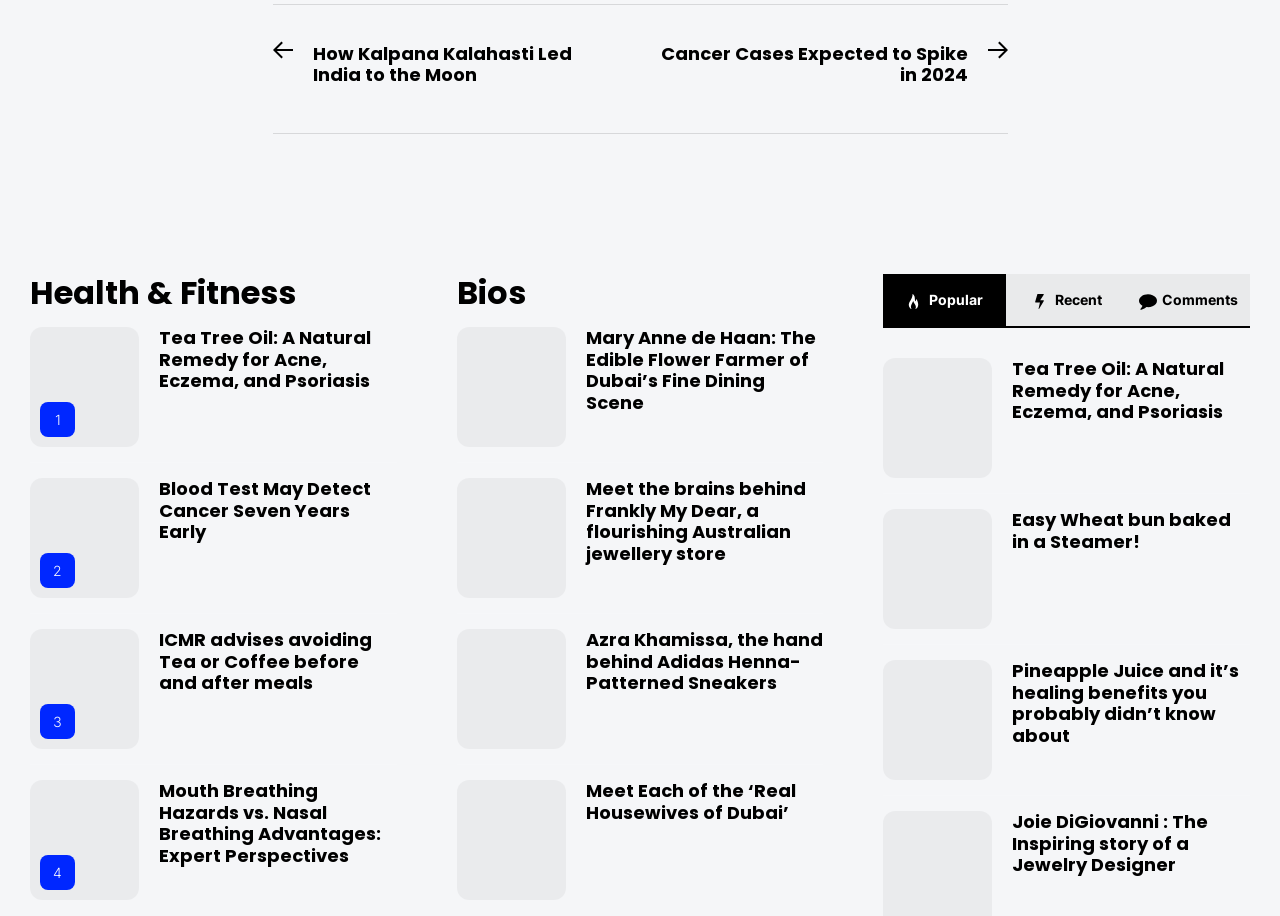Determine the bounding box coordinates of the clickable region to follow the instruction: "Explore the 'Meet Each of the ‘Real Housewives of Dubai’' article".

[0.457, 0.852, 0.643, 0.899]